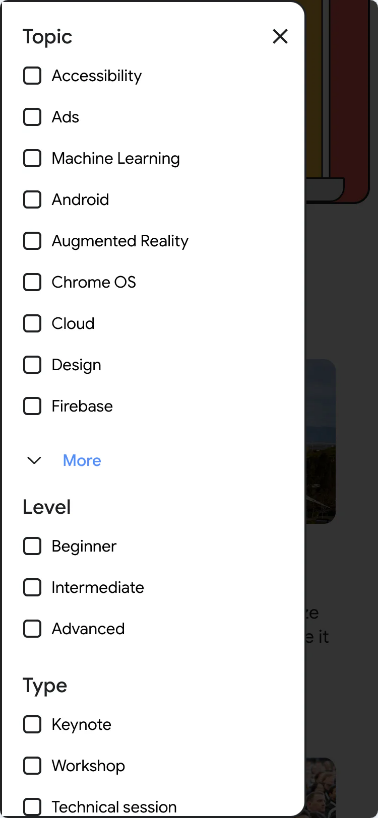What categories are the checkboxes grouped into?
Answer the question with as much detail as possible.

The checkboxes are categorized into topics such as 'Accessibility', 'Machine Learning', 'Android', 'Augmented Reality', and more, as well as levels of expertise including 'Beginner', 'Intermediate', and 'Advanced'.